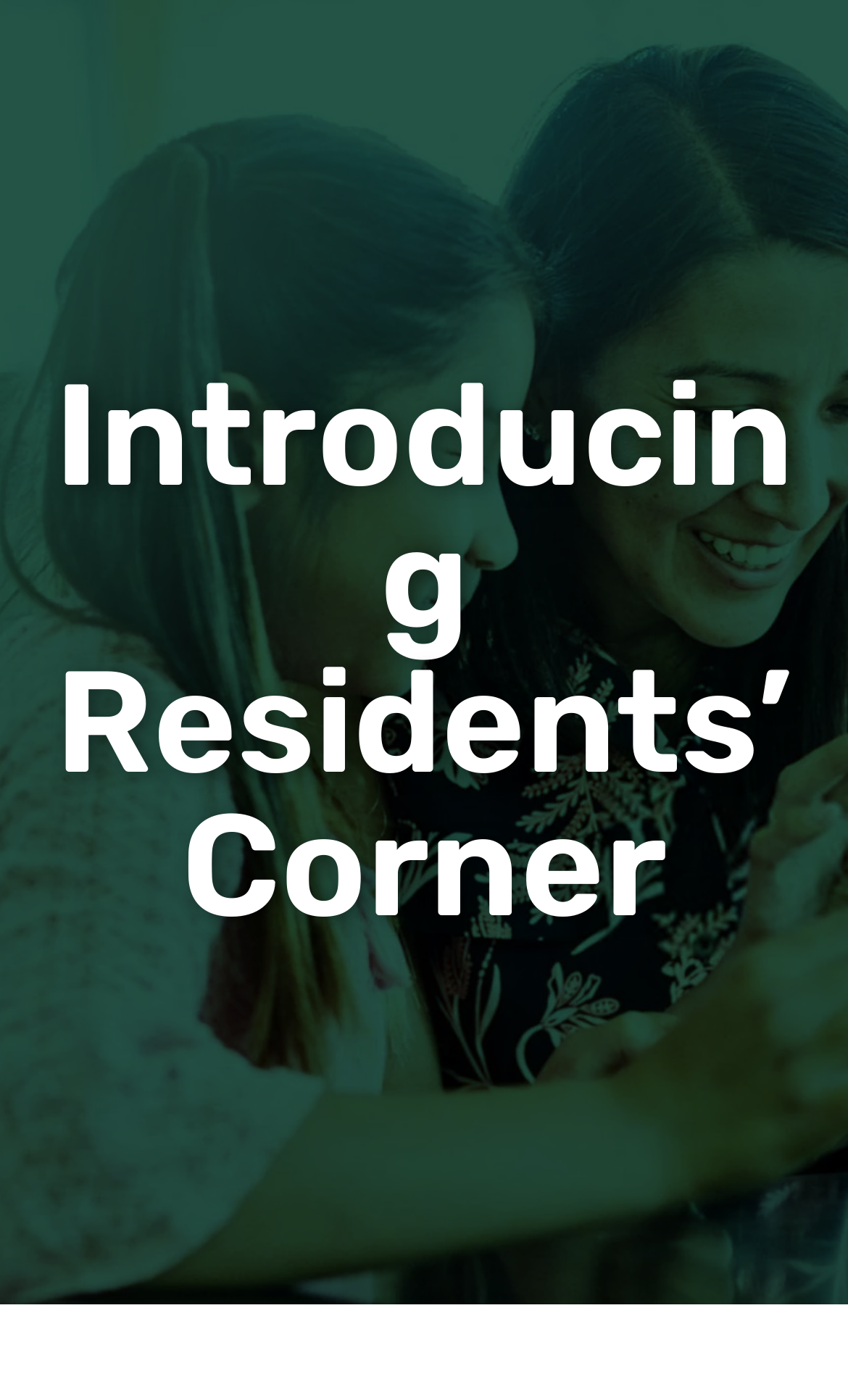Can you determine the main header of this webpage?

Introducing Residents’ Corner